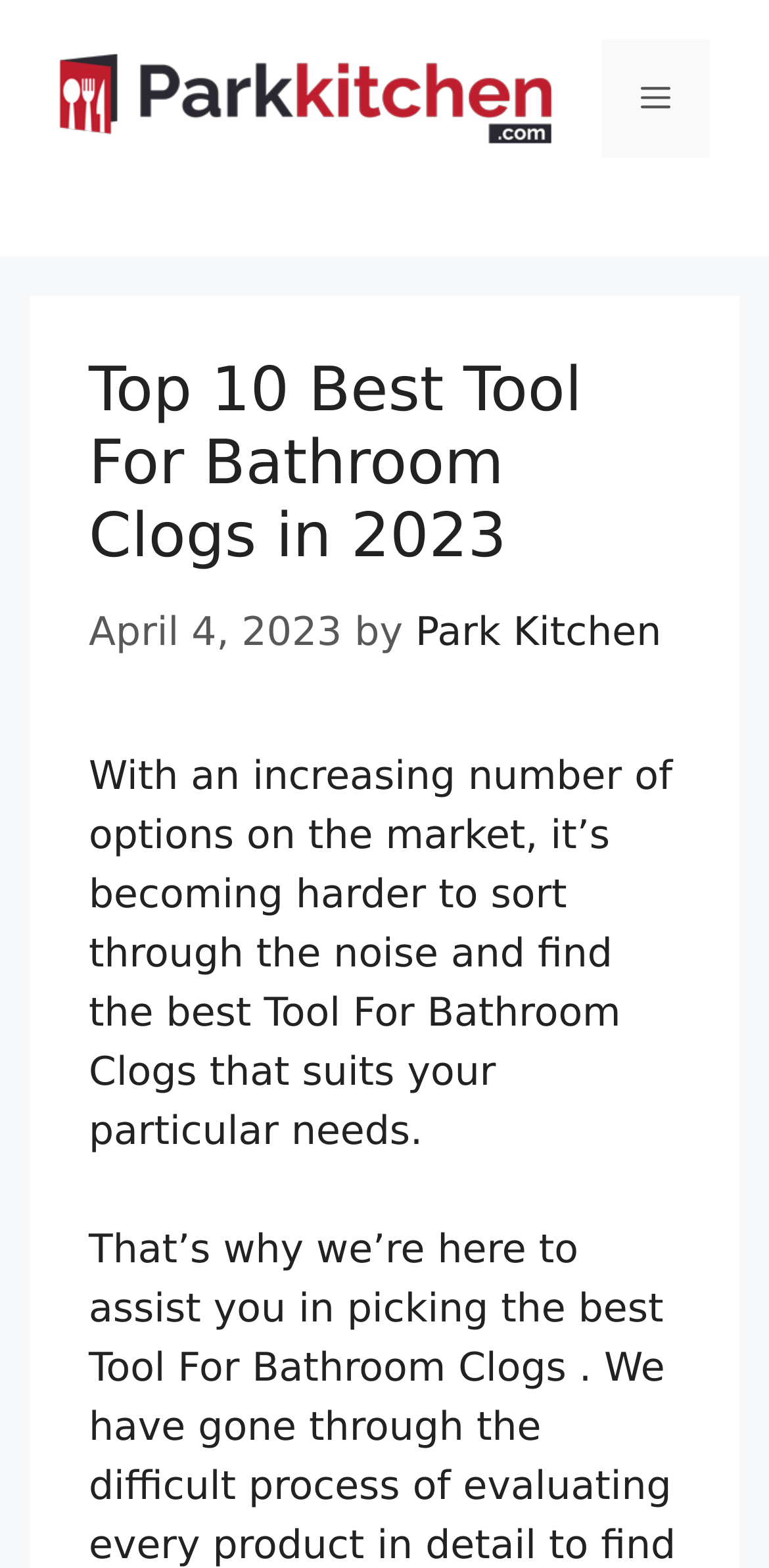Answer with a single word or phrase: 
What is the topic of the article?

Tool For Bathroom Clogs